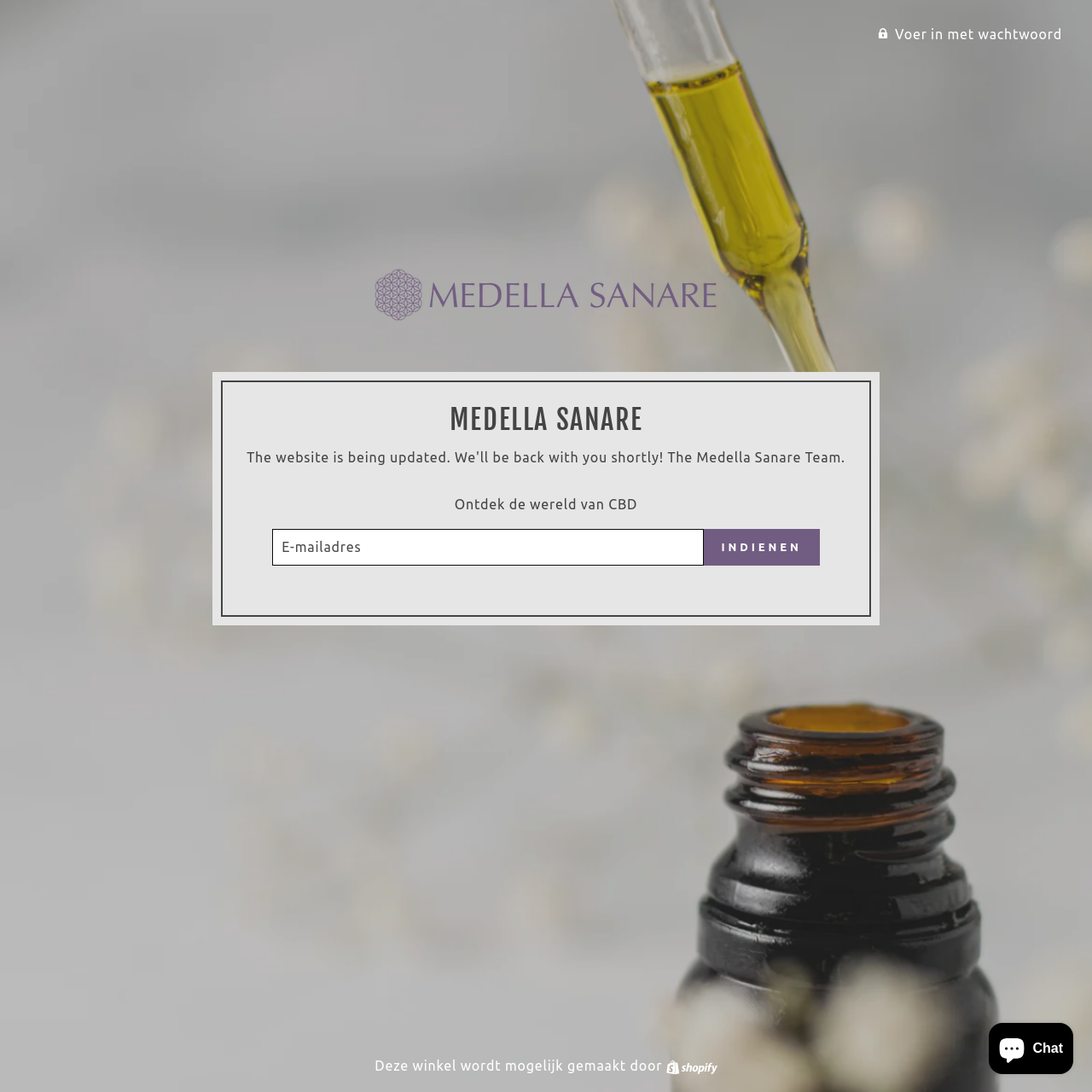Give the bounding box coordinates for the element described by: "Indienen".

[0.644, 0.484, 0.751, 0.518]